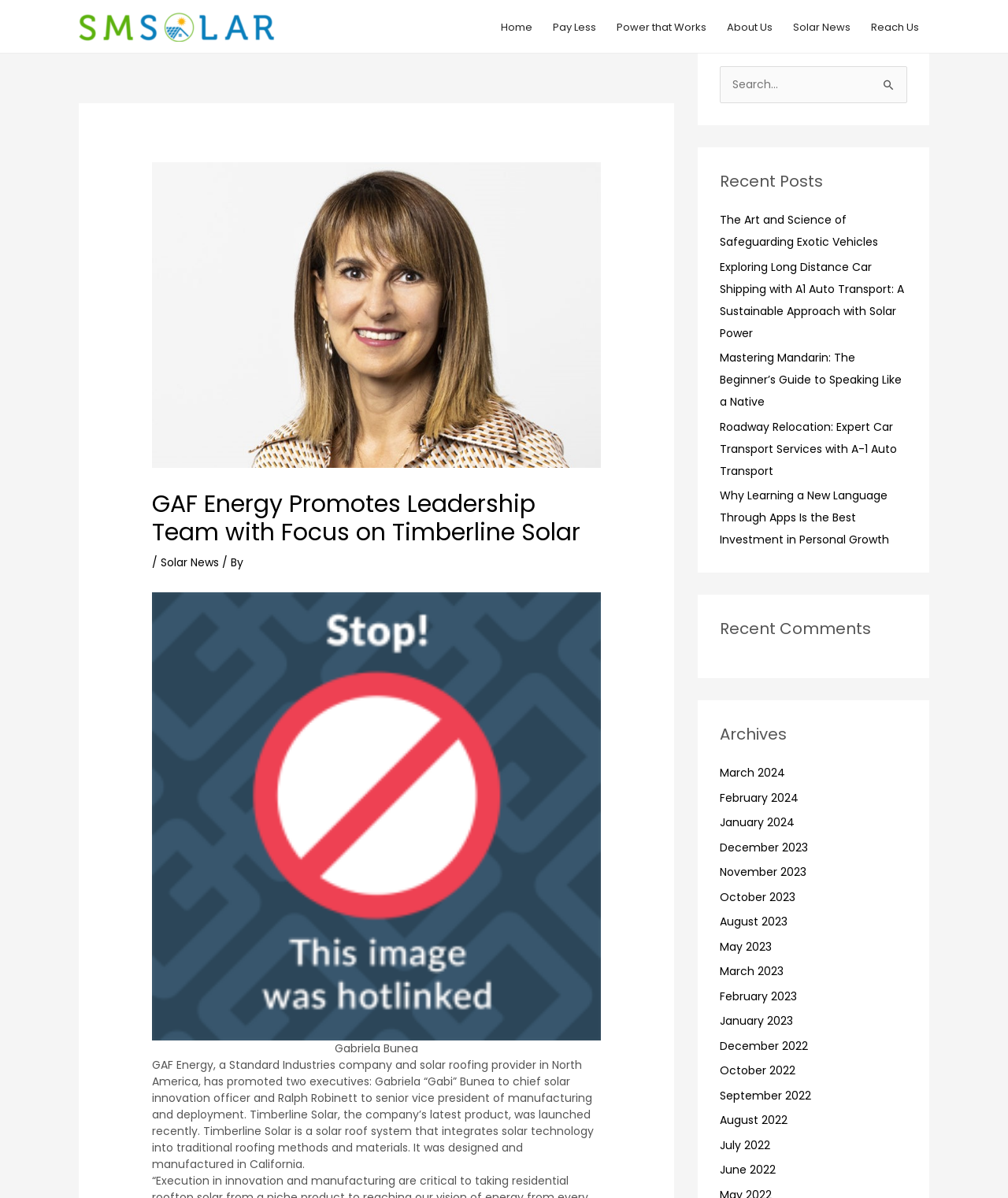Locate the primary headline on the webpage and provide its text.

GAF Energy Promotes Leadership Team with Focus on Timberline Solar